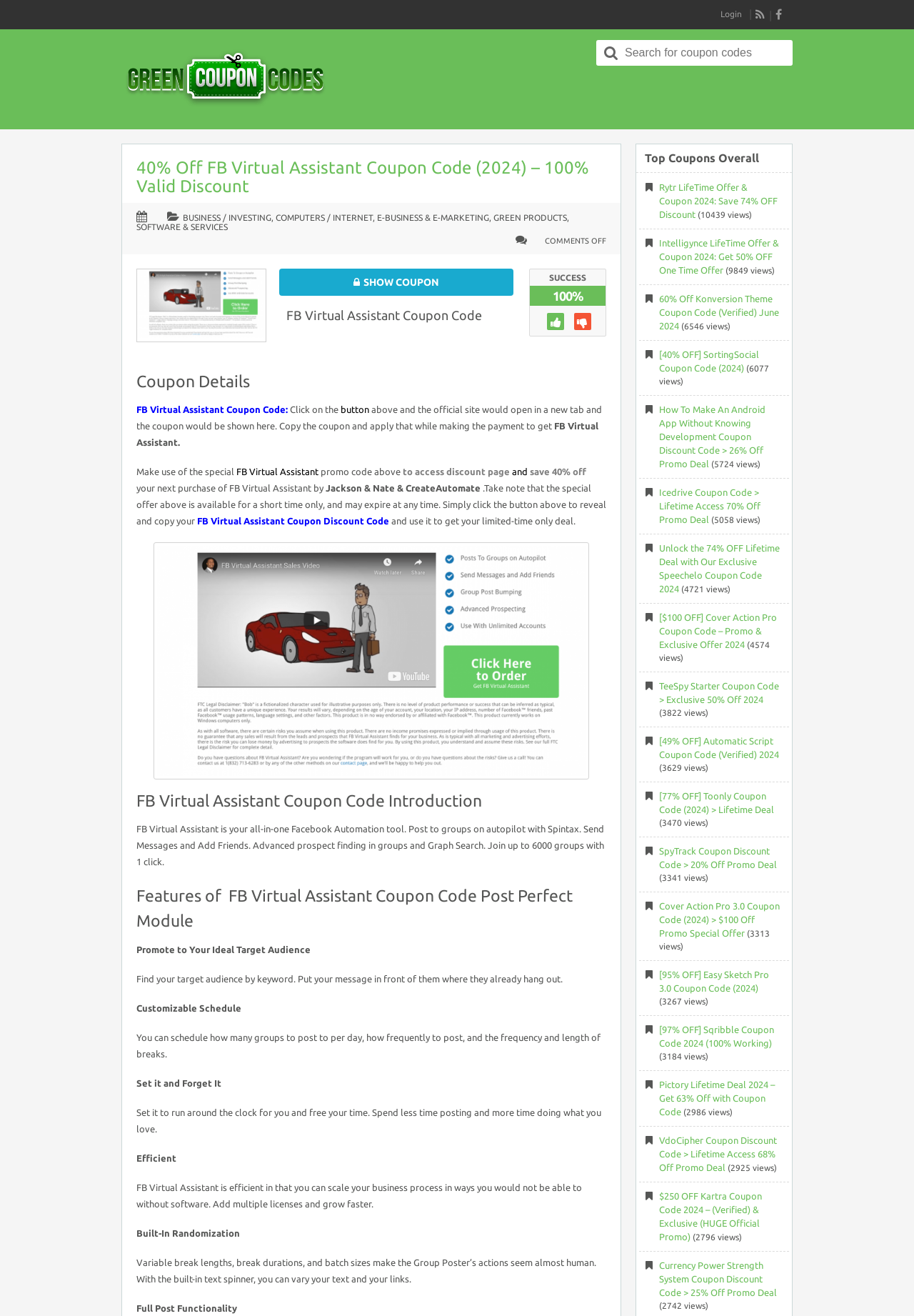Please identify the bounding box coordinates of the element on the webpage that should be clicked to follow this instruction: "View the Top Coupons Overall". The bounding box coordinates should be given as four float numbers between 0 and 1, formatted as [left, top, right, bottom].

[0.705, 0.115, 0.857, 0.125]